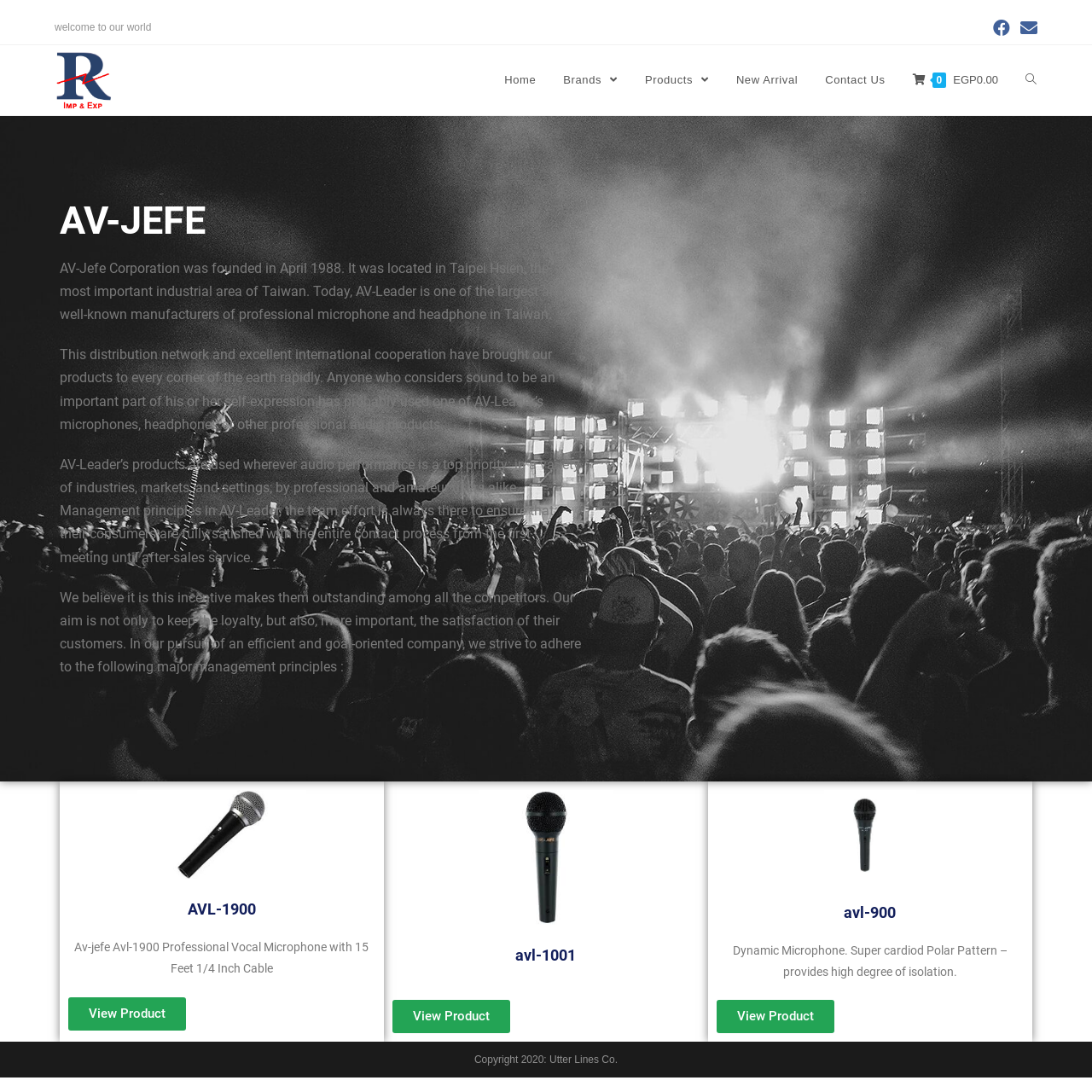Give a concise answer using one word or a phrase to the following question:
What is the purpose of the 'View Product' button?

To view product details